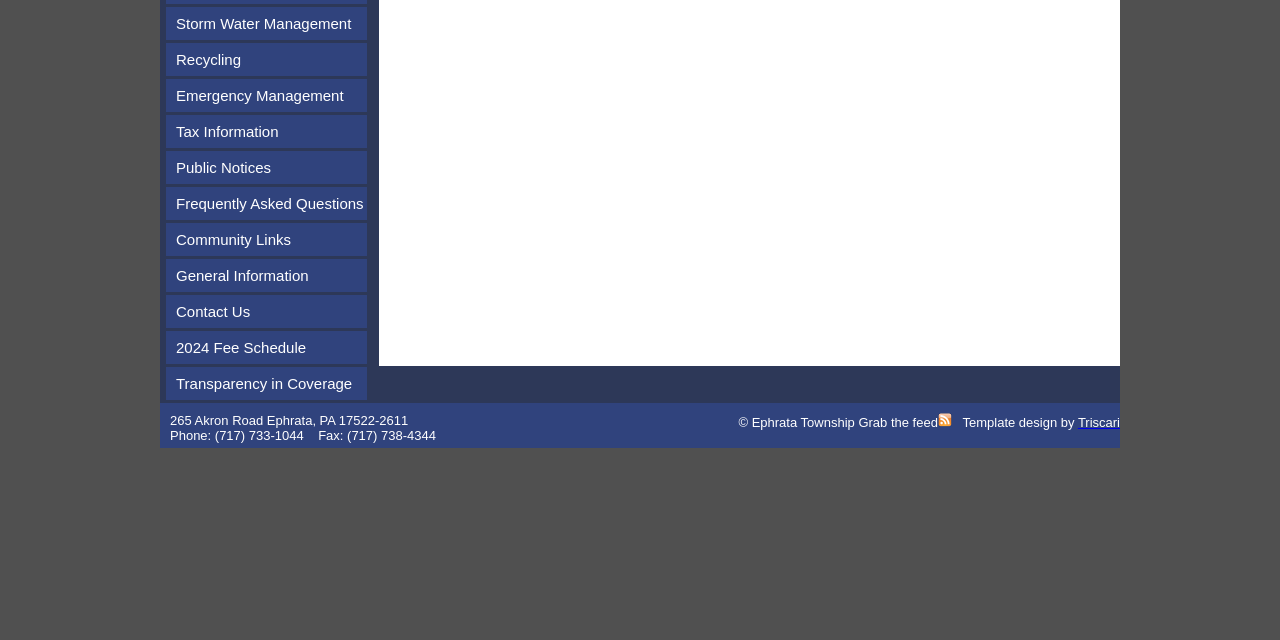Find the bounding box coordinates for the UI element that matches this description: "Contact Us".

[0.13, 0.461, 0.287, 0.512]